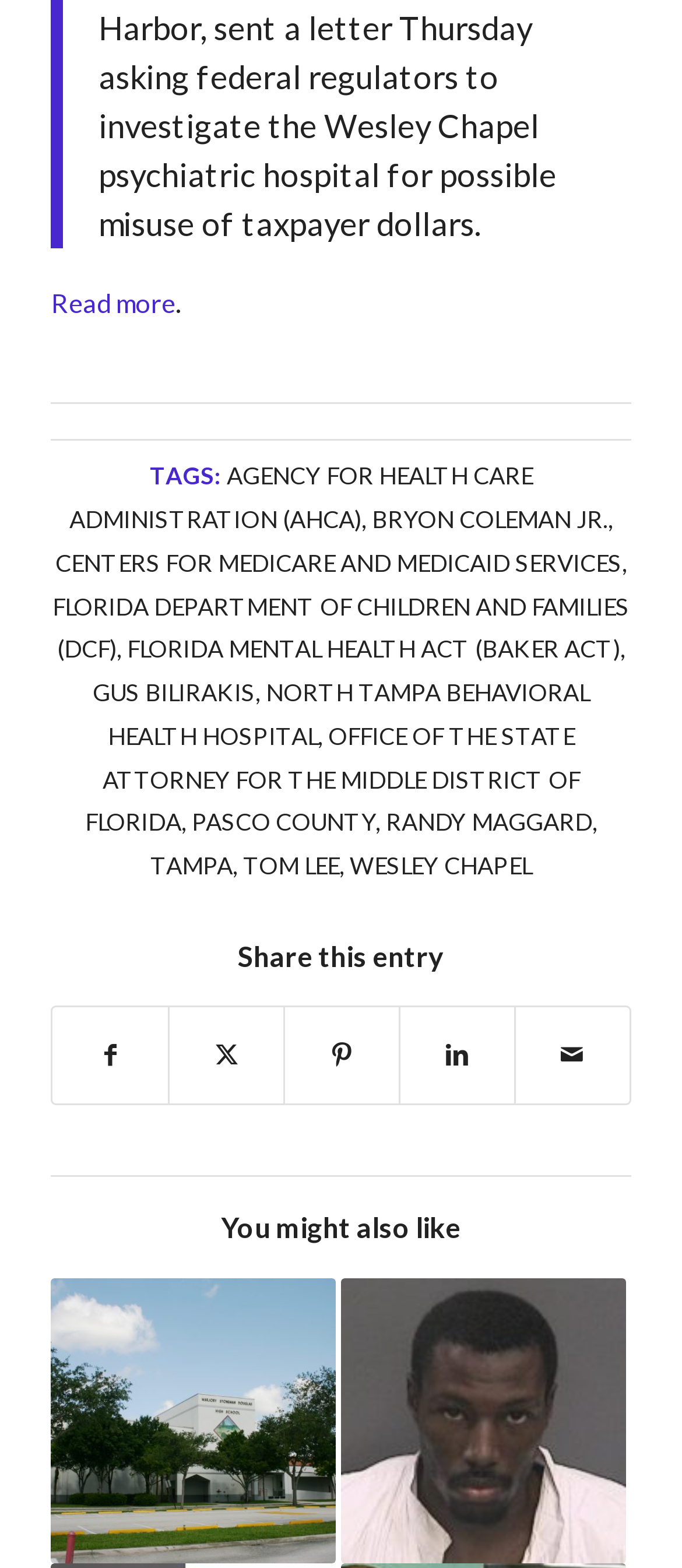Using the elements shown in the image, answer the question comprehensively: What is the text of the 'Share this entry' heading?

I looked at the heading element with the text 'Share this entry' and found its OCR text to be the same.